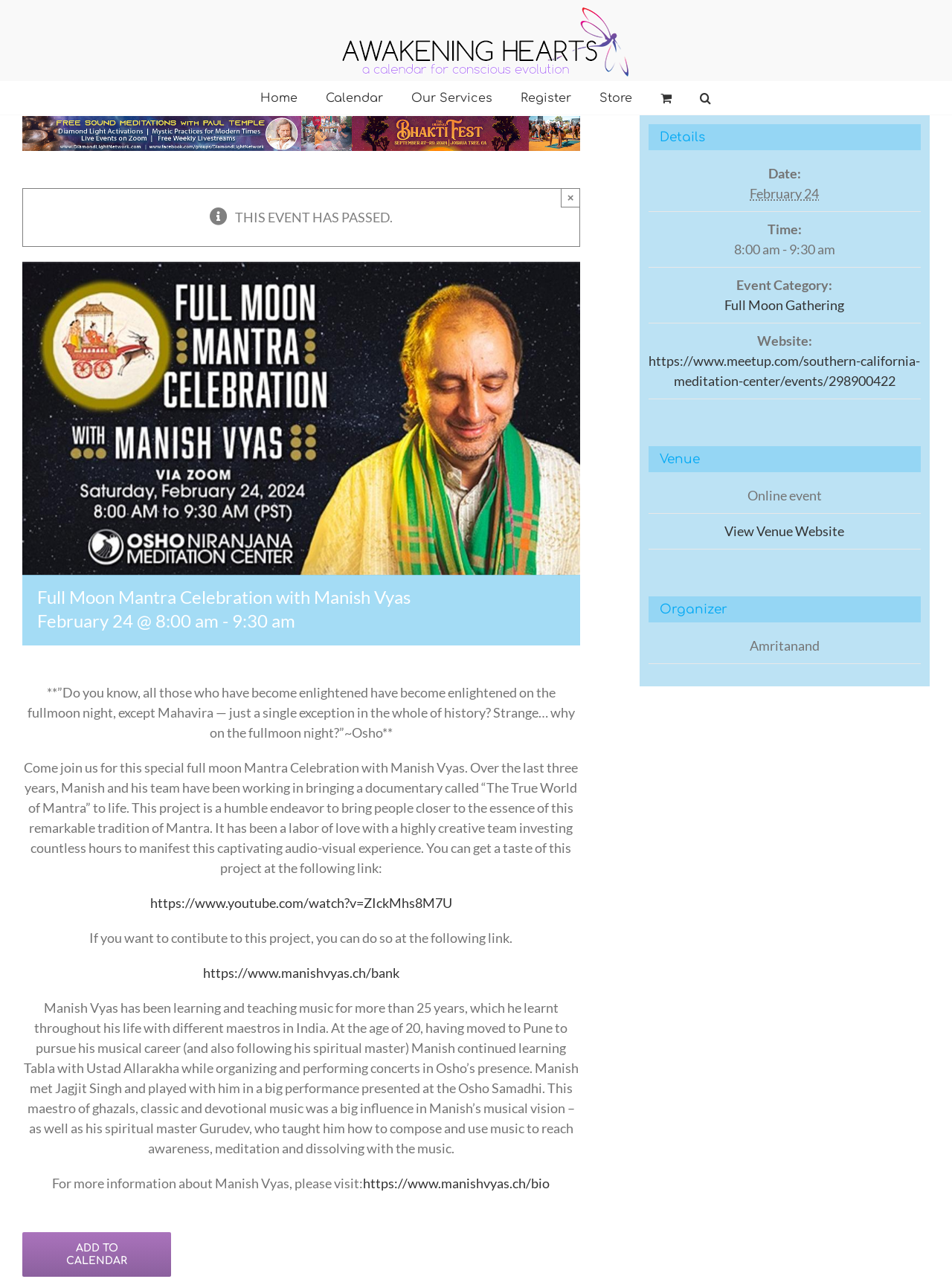What is the event title?
Look at the image and answer the question with a single word or phrase.

Full Moon Mantra Celebration